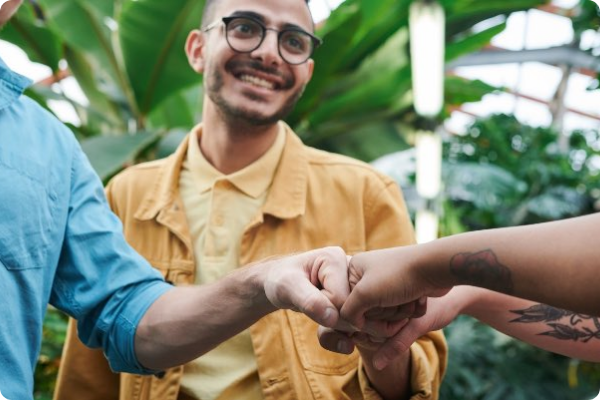What gesture do the two hands perform?
Look at the image and respond with a one-word or short phrase answer.

Fist bump